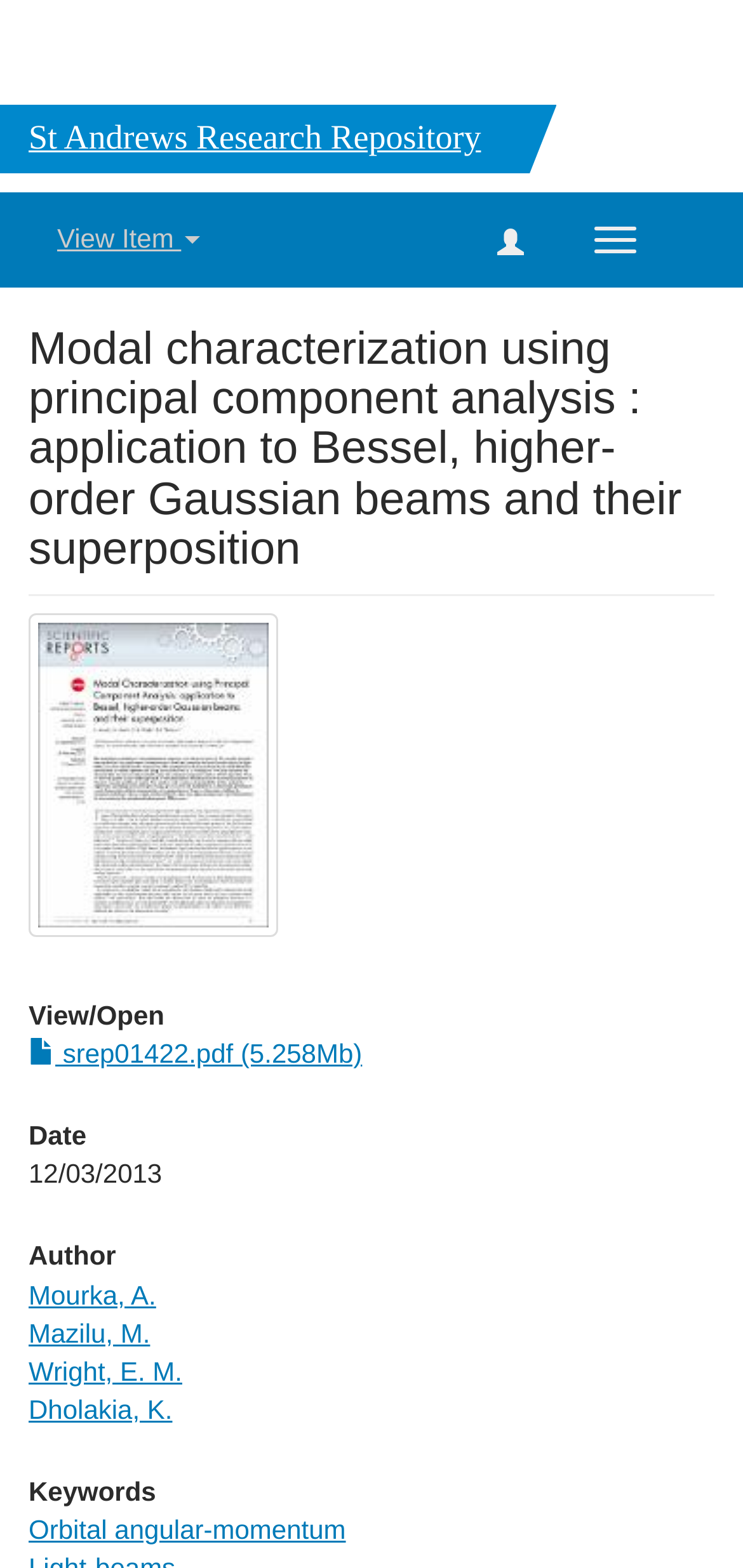Please extract the primary headline from the webpage.

St Andrews Research Repository